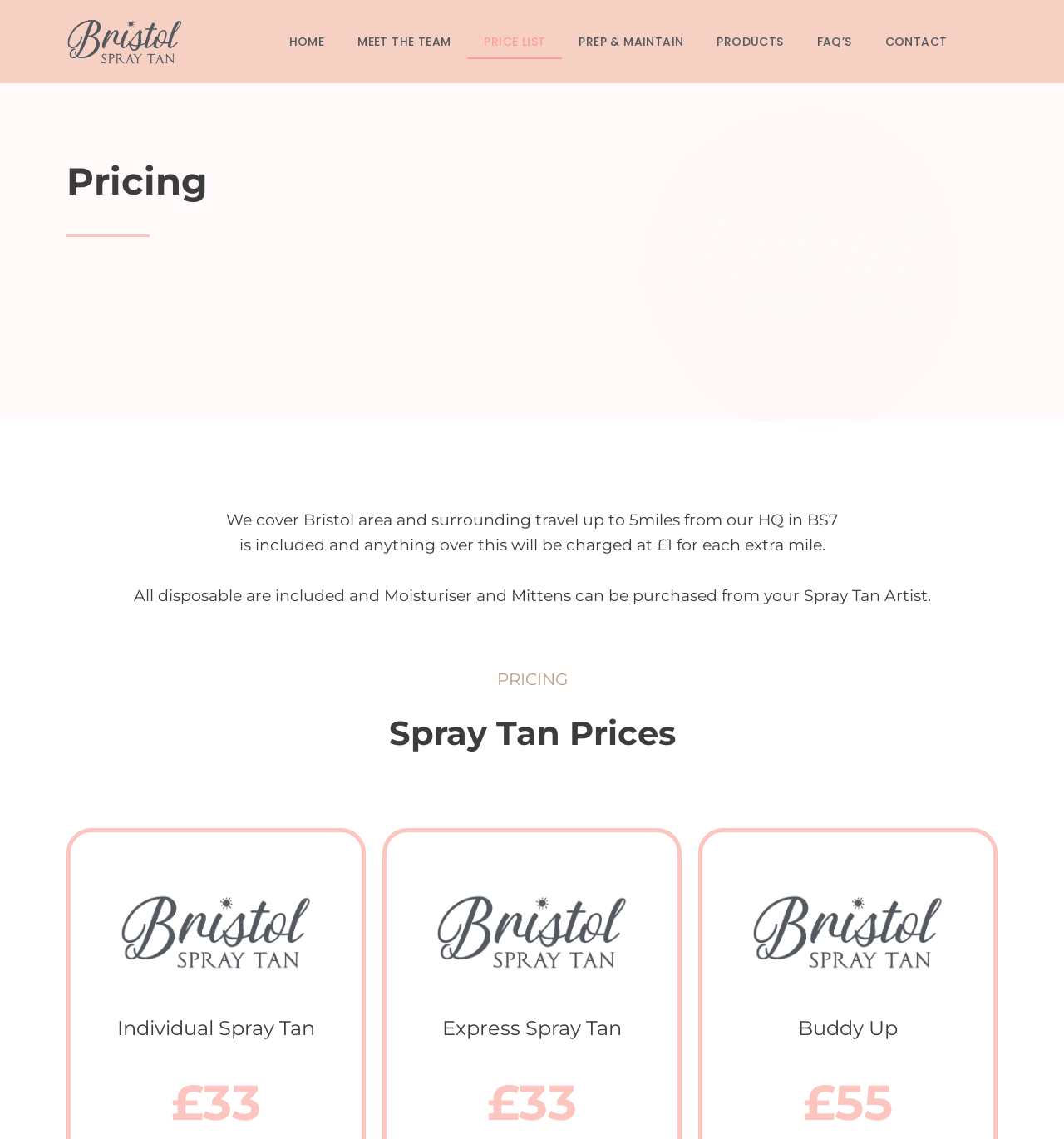Please locate the bounding box coordinates of the element that should be clicked to complete the given instruction: "view individual spray tan price".

[0.09, 0.891, 0.316, 0.914]